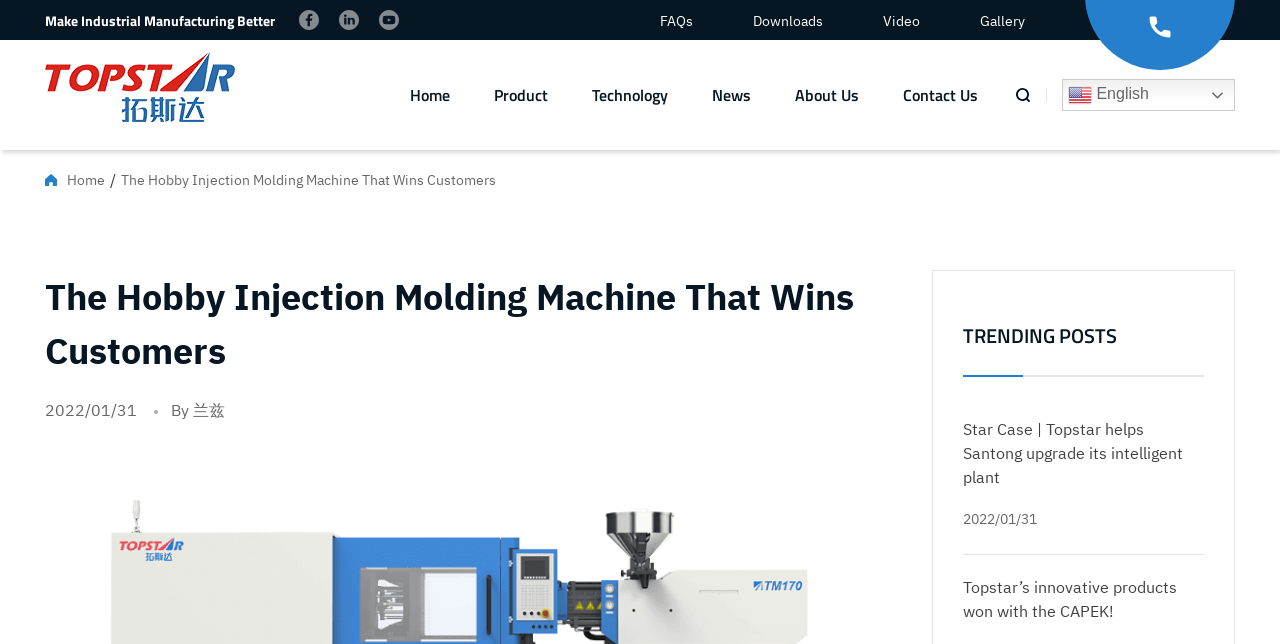Highlight the bounding box coordinates of the region I should click on to meet the following instruction: "View the Gallery".

[0.766, 0.019, 0.801, 0.047]